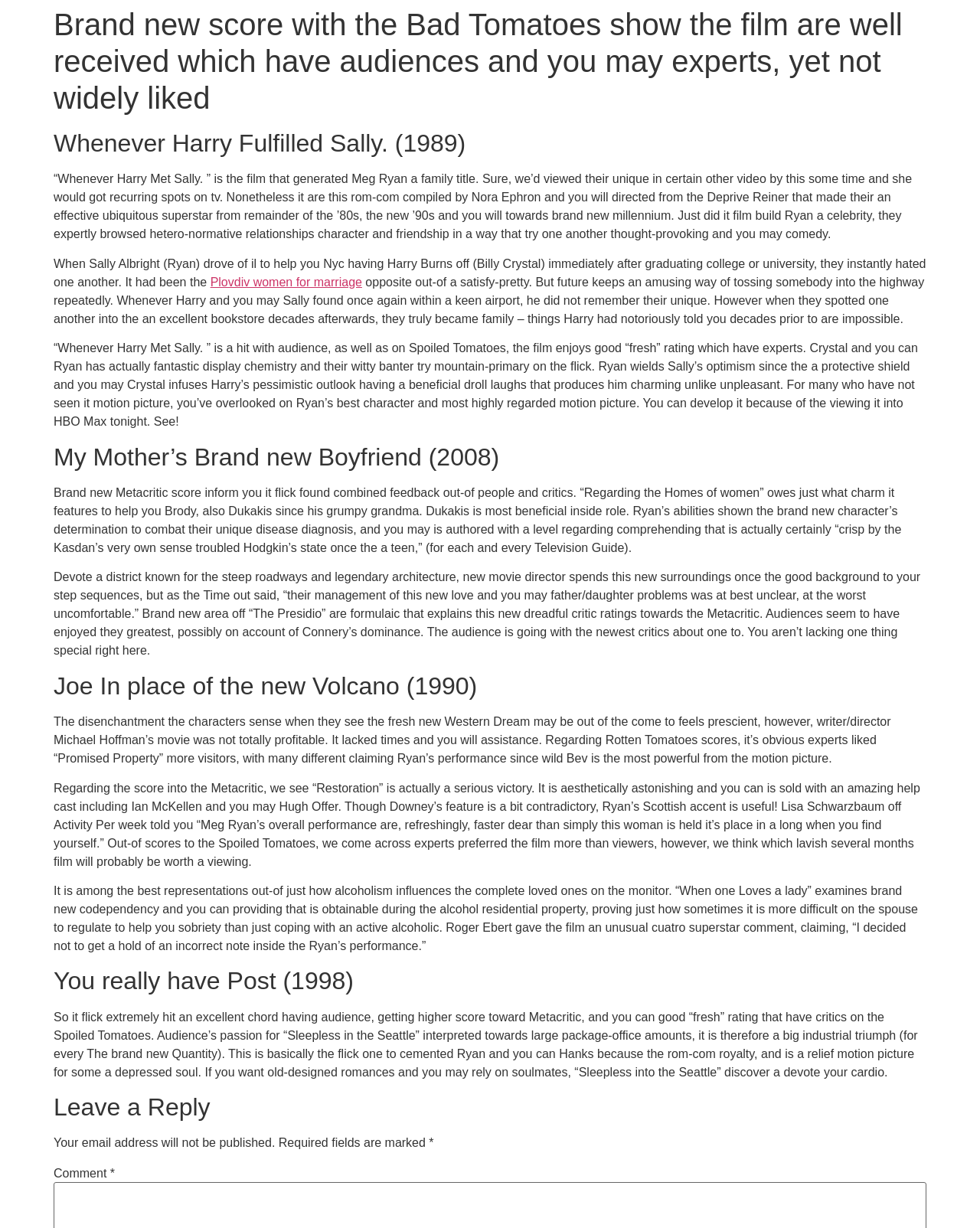Determine the main headline of the webpage and provide its text.

Brand new score with the Bad Tomatoes show the film are well received which have audiences and you may experts, yet not widely liked